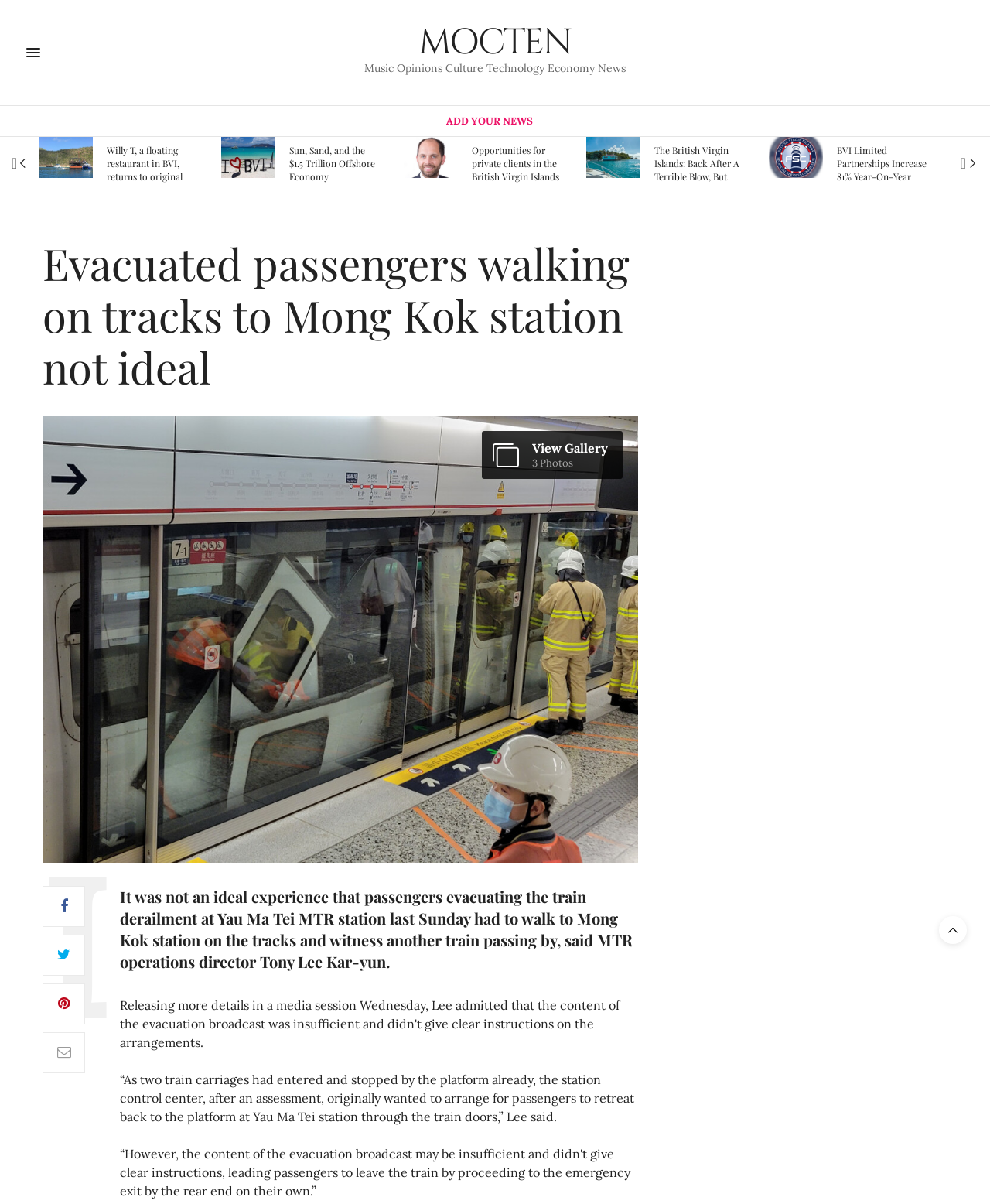What is the role of Tony Lee Kar-yun?
Please look at the screenshot and answer in one word or a short phrase.

MTR operations director